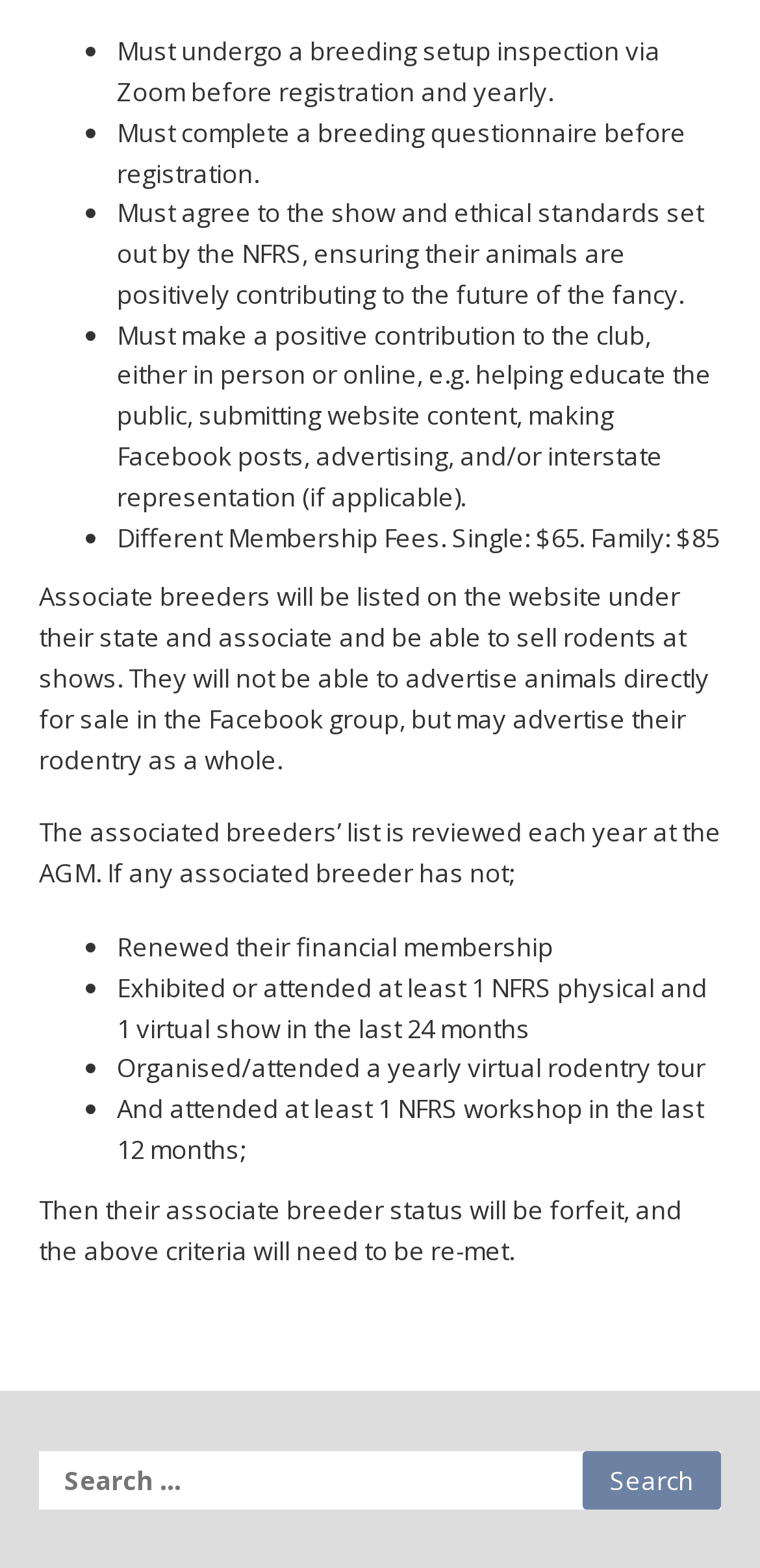How much is the family membership fee?
Respond to the question with a single word or phrase according to the image.

$85